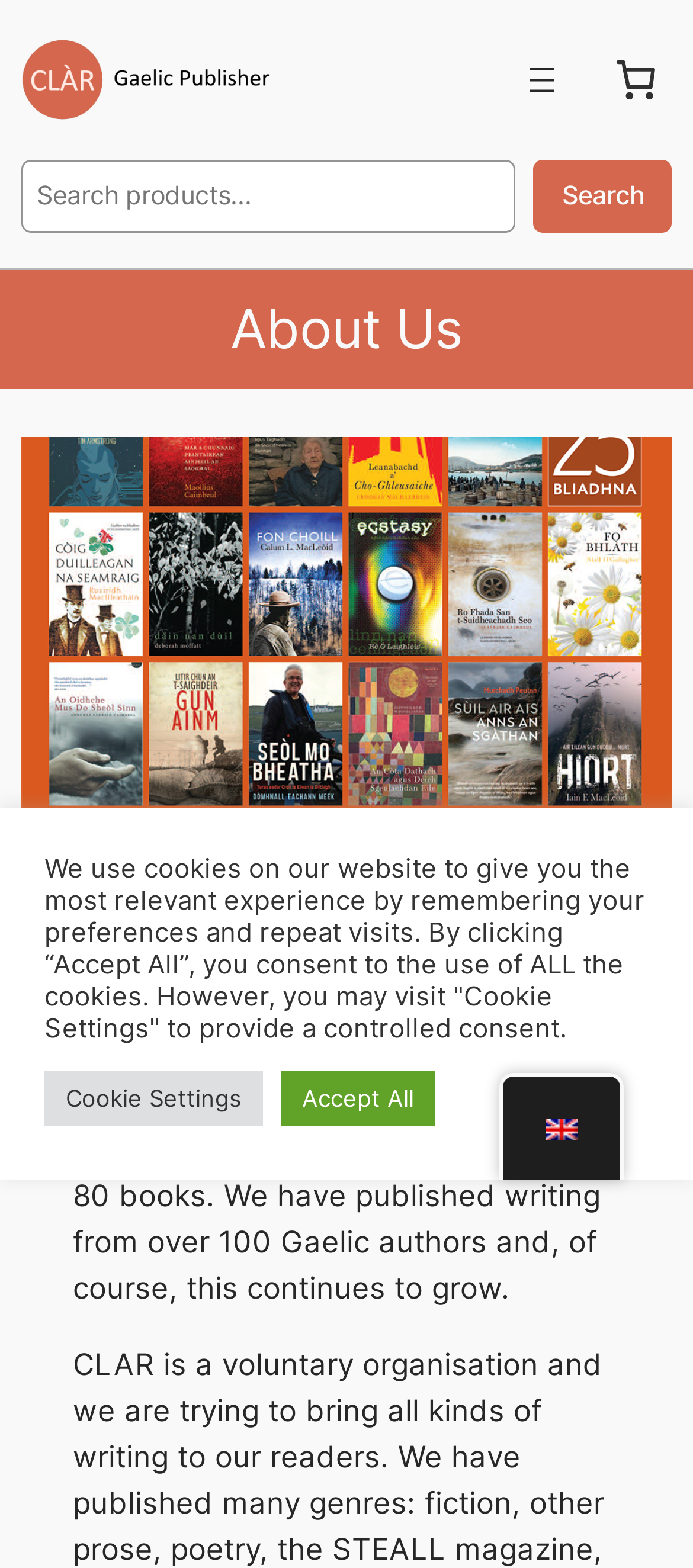Please locate the bounding box coordinates of the element's region that needs to be clicked to follow the instruction: "Open the navigation menu". The bounding box coordinates should be provided as four float numbers between 0 and 1, i.e., [left, top, right, bottom].

[0.752, 0.038, 0.813, 0.065]